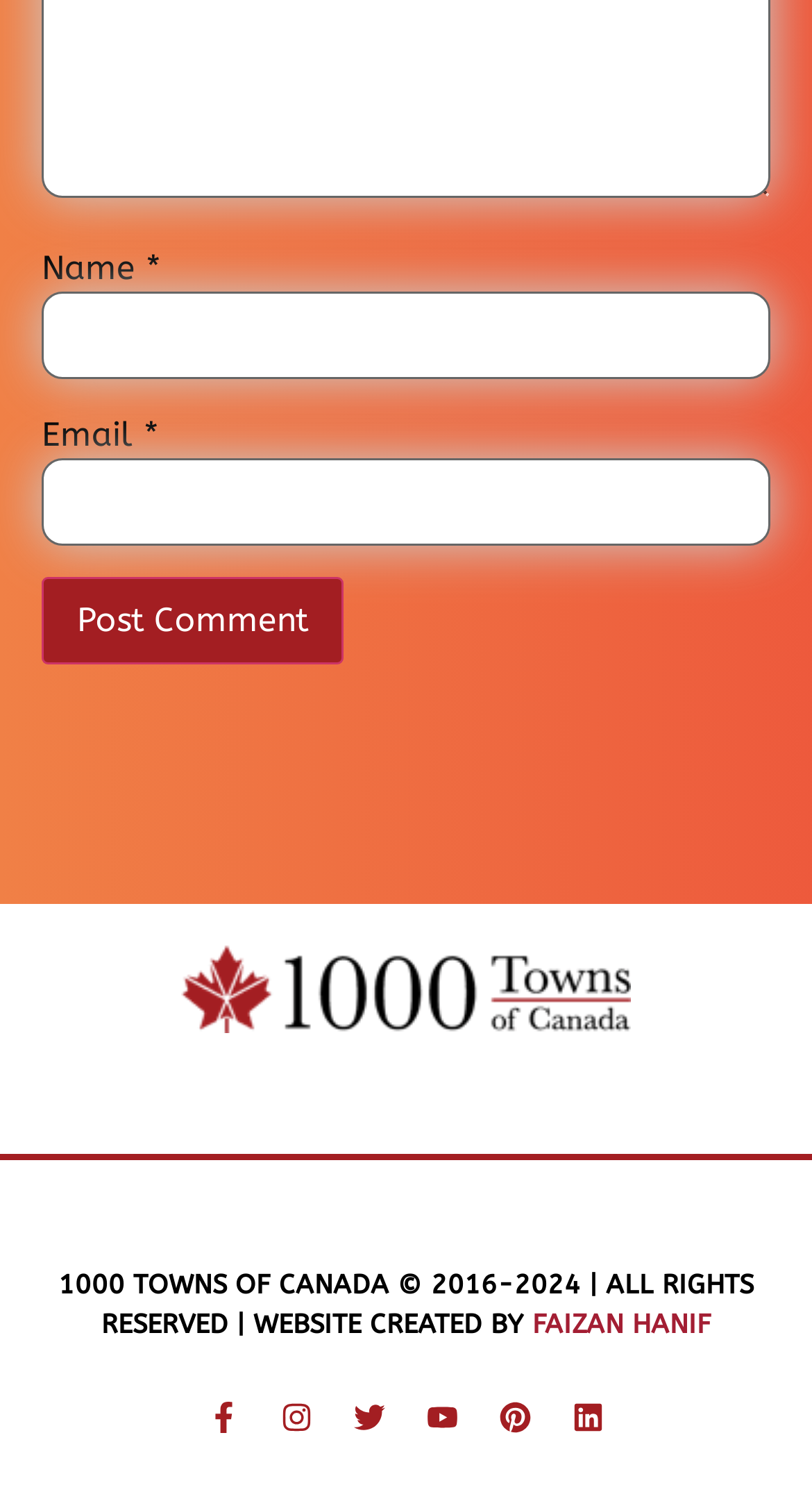Please provide the bounding box coordinates for the element that needs to be clicked to perform the instruction: "Visit Instagram". The coordinates must consist of four float numbers between 0 and 1, formatted as [left, top, right, bottom].

[0.327, 0.929, 0.404, 0.971]